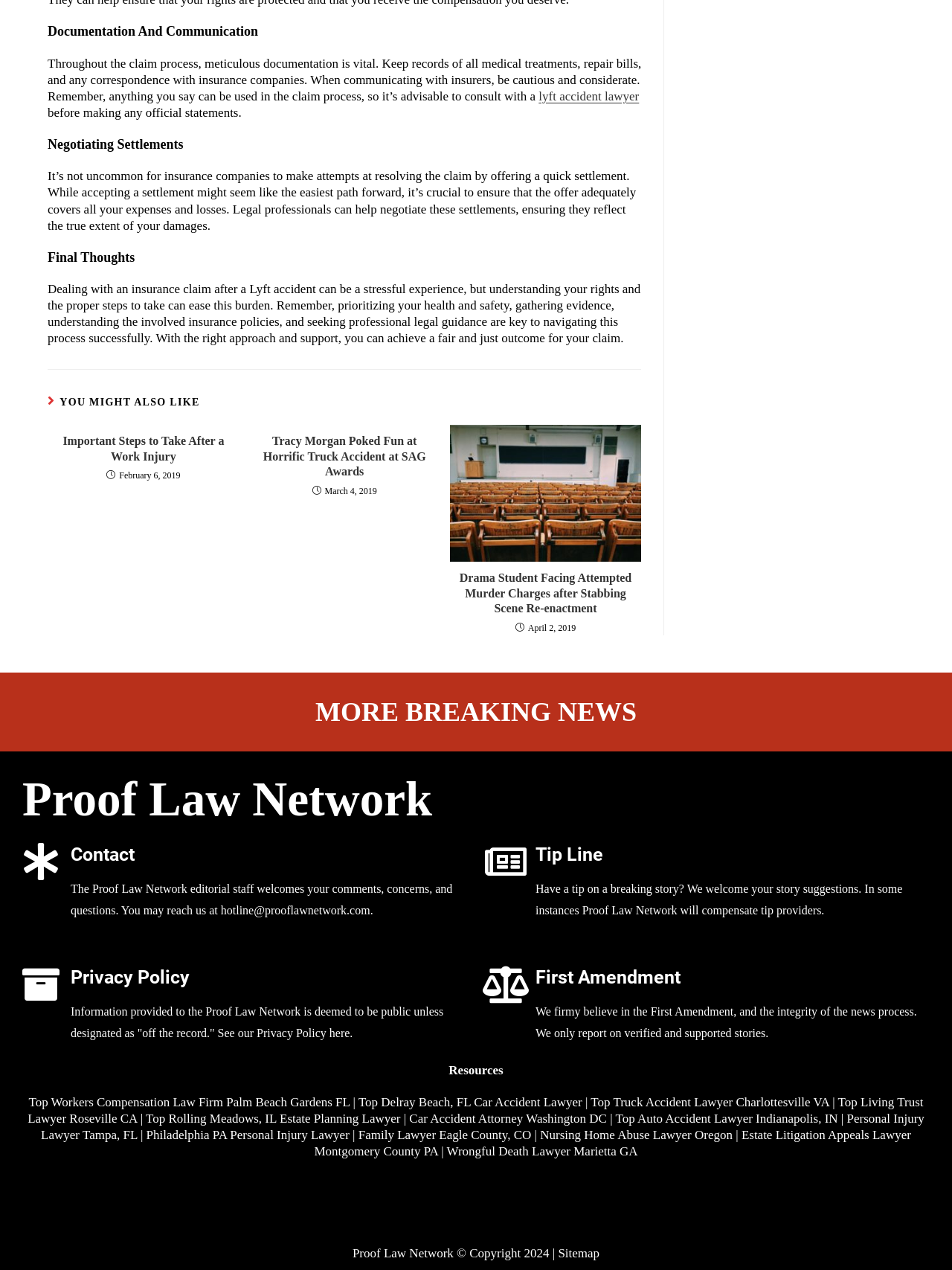Please find the bounding box for the following UI element description. Provide the coordinates in (top-left x, top-left y, bottom-right x, bottom-right y) format, with values between 0 and 1: Sitemap

[0.586, 0.981, 0.63, 0.992]